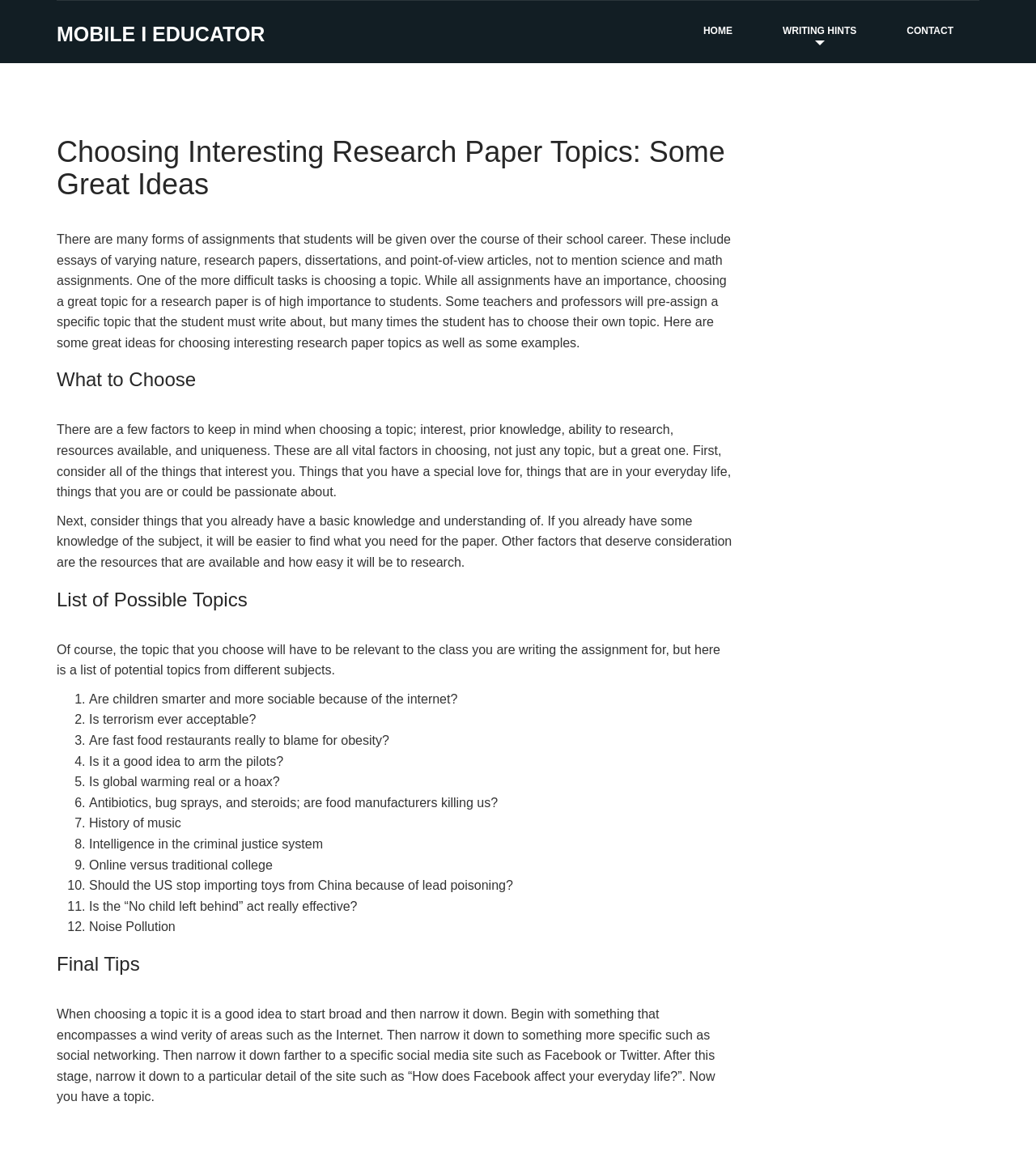Identify the bounding box of the UI element that matches this description: "Home".

[0.655, 0.0, 0.73, 0.054]